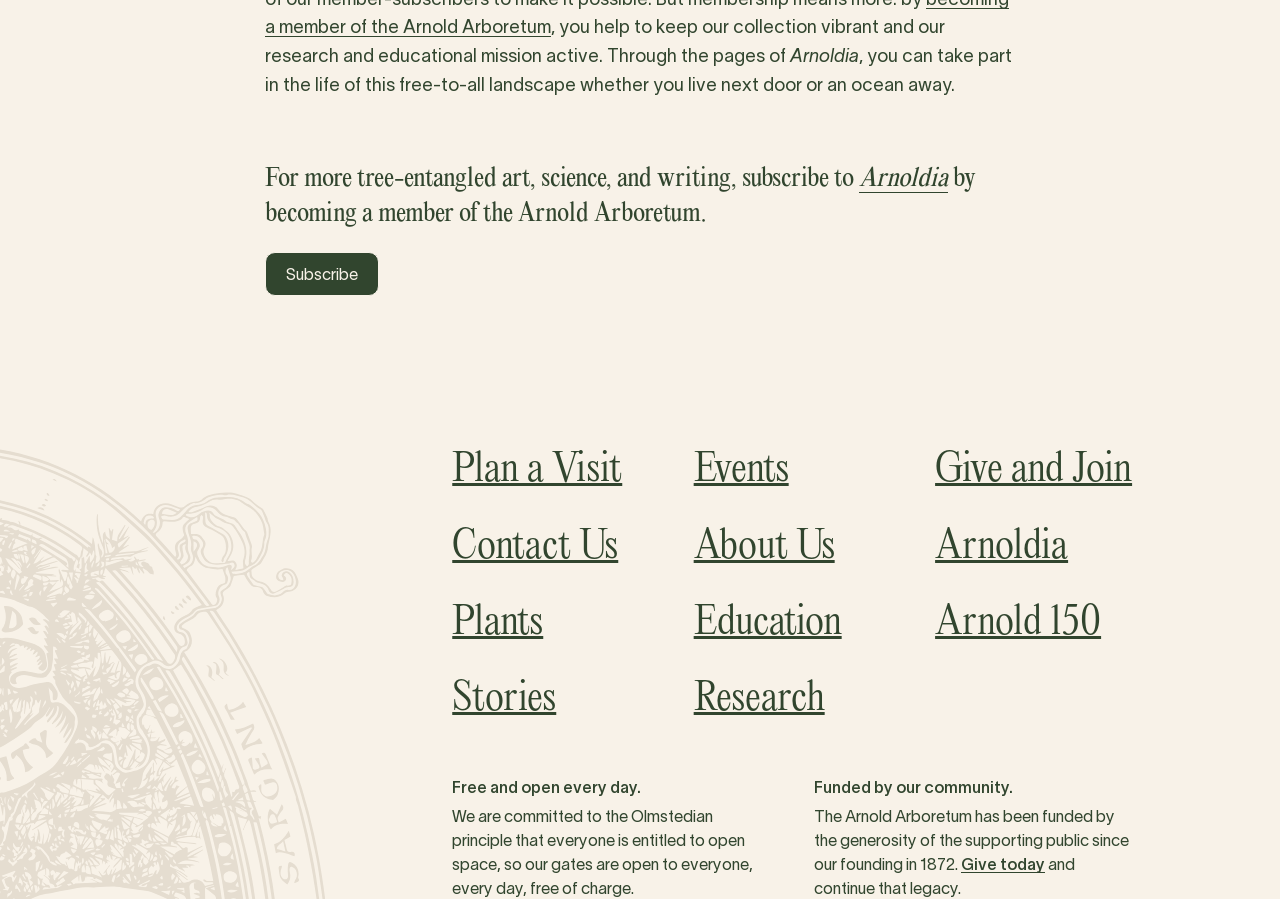Please specify the coordinates of the bounding box for the element that should be clicked to carry out this instruction: "Read more about Arnold 150". The coordinates must be four float numbers between 0 and 1, formatted as [left, top, right, bottom].

[0.731, 0.667, 0.86, 0.717]